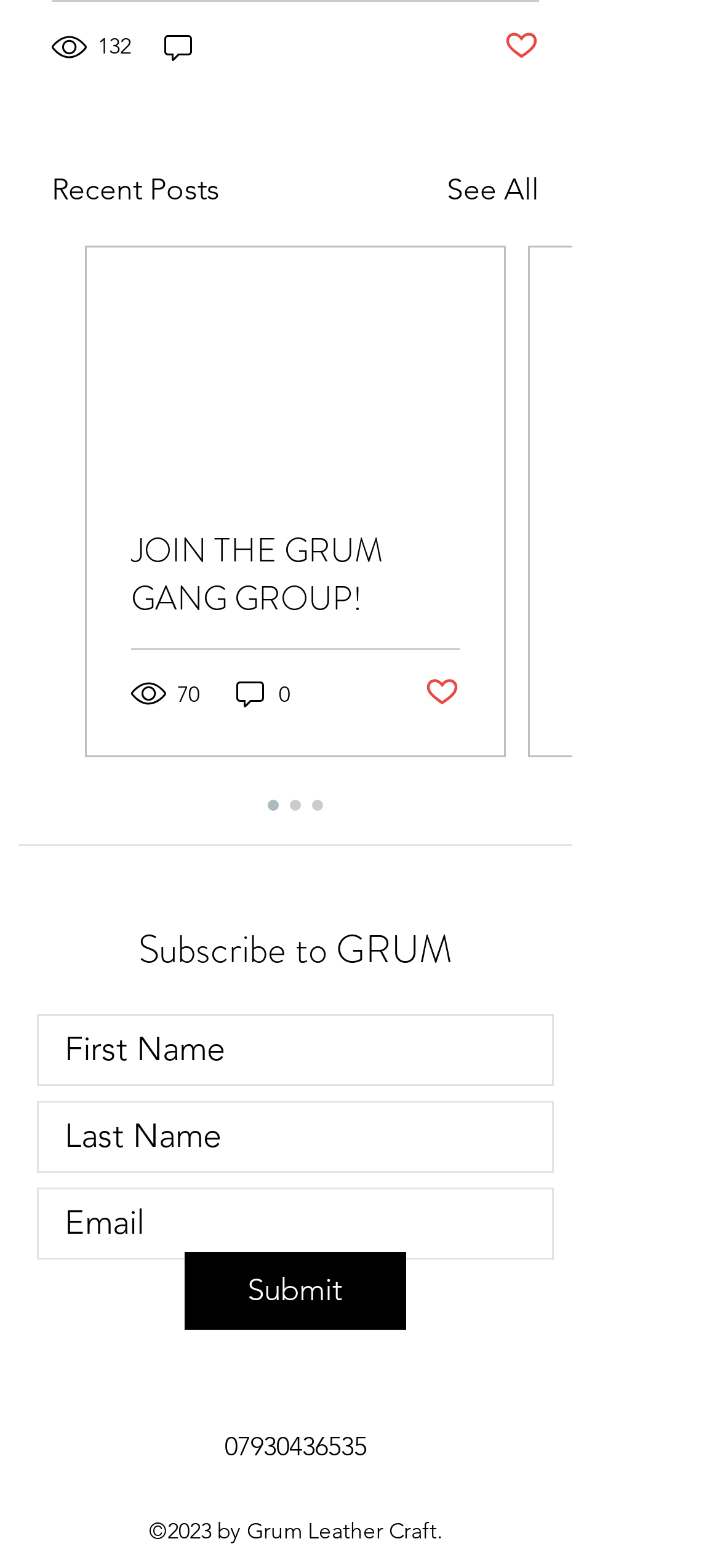What is the purpose of the button with the image? Using the information from the screenshot, answer with a single word or phrase.

Like a post